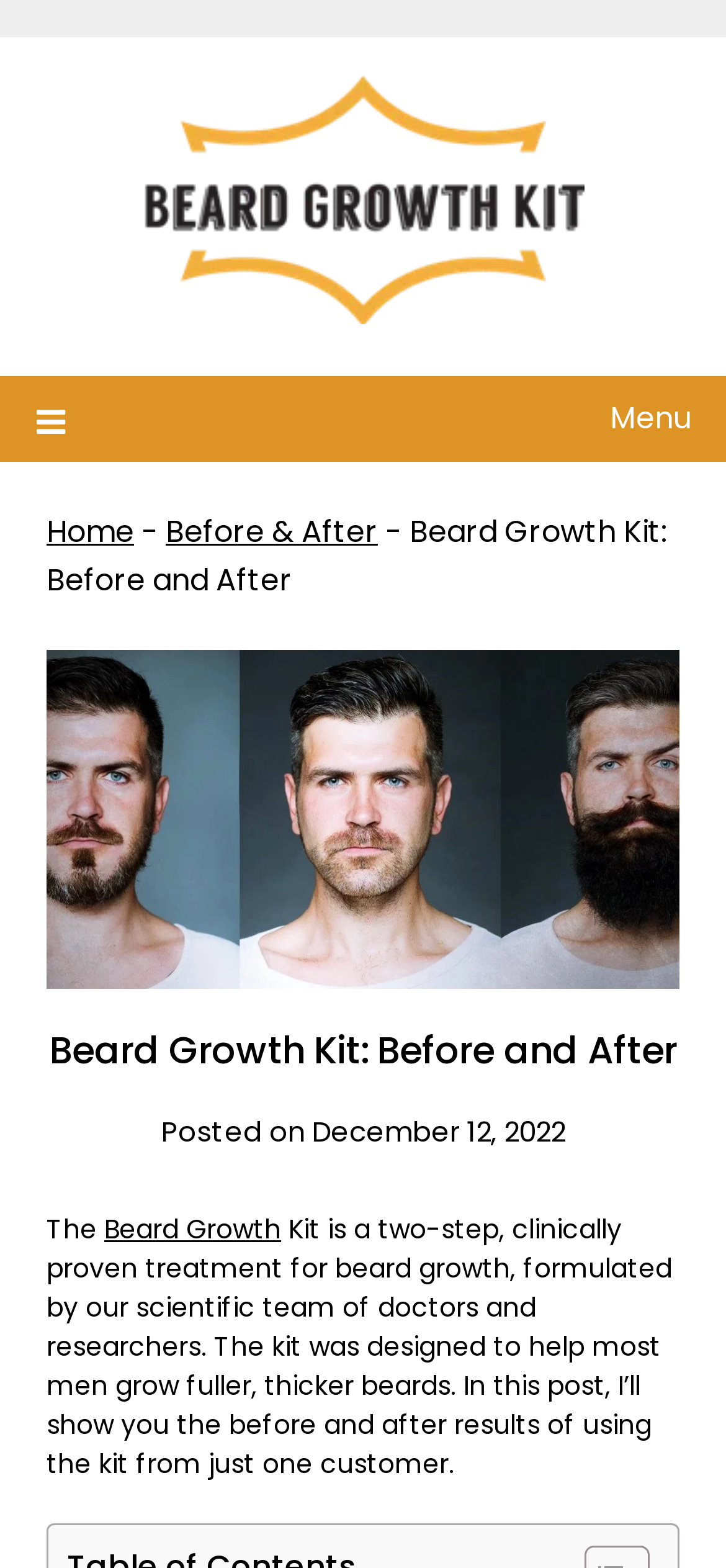Based on the provided description, "Beard Growth", find the bounding box of the corresponding UI element in the screenshot.

[0.144, 0.772, 0.387, 0.796]